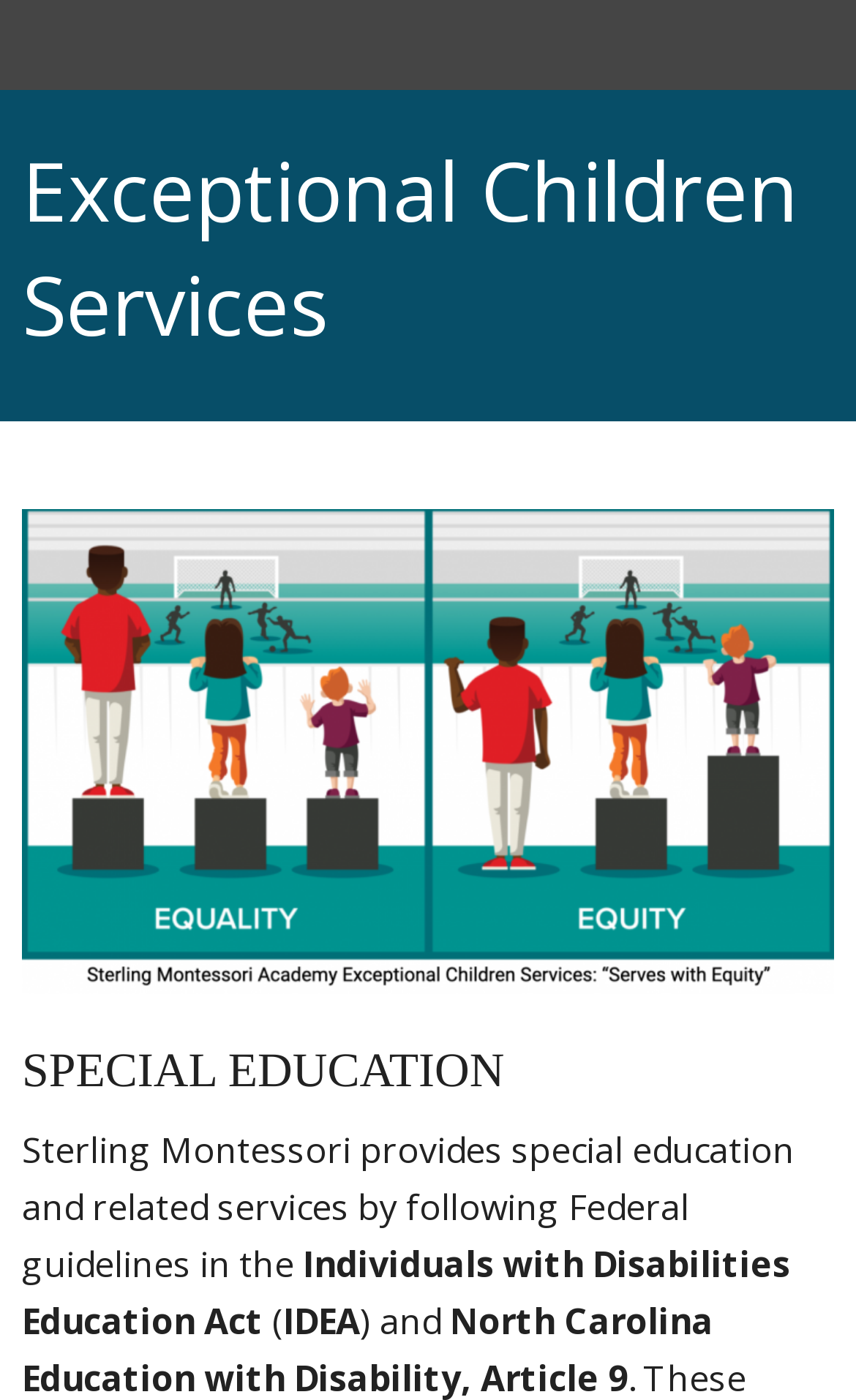Bounding box coordinates are specified in the format (top-left x, top-left y, bottom-right x, bottom-right y). All values are floating point numbers bounded between 0 and 1. Please provide the bounding box coordinate of the region this sentence describes: What is Montessori

[0.026, 0.119, 0.974, 0.197]